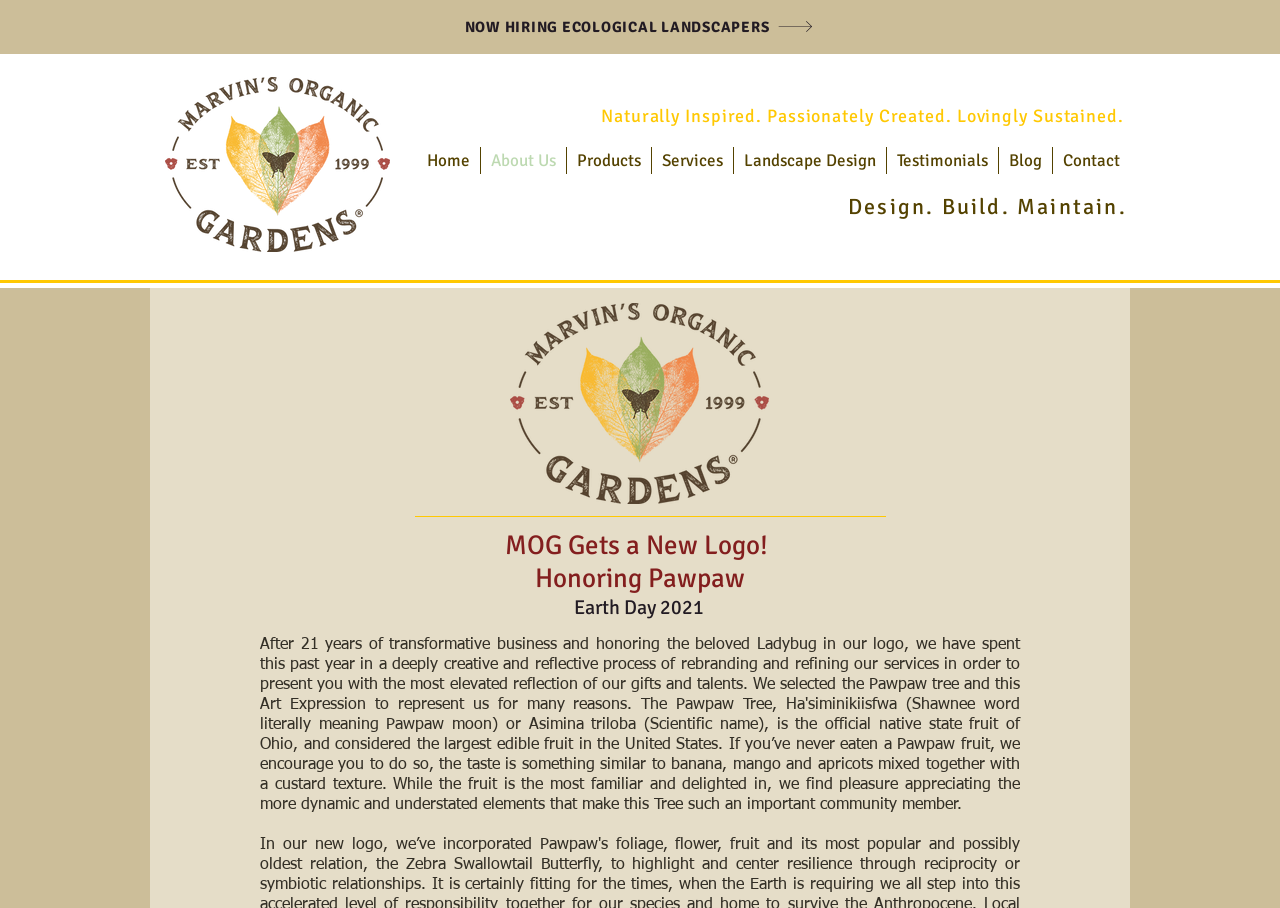Reply to the question below using a single word or brief phrase:
What is the company name?

Marvin's Organic Gardens